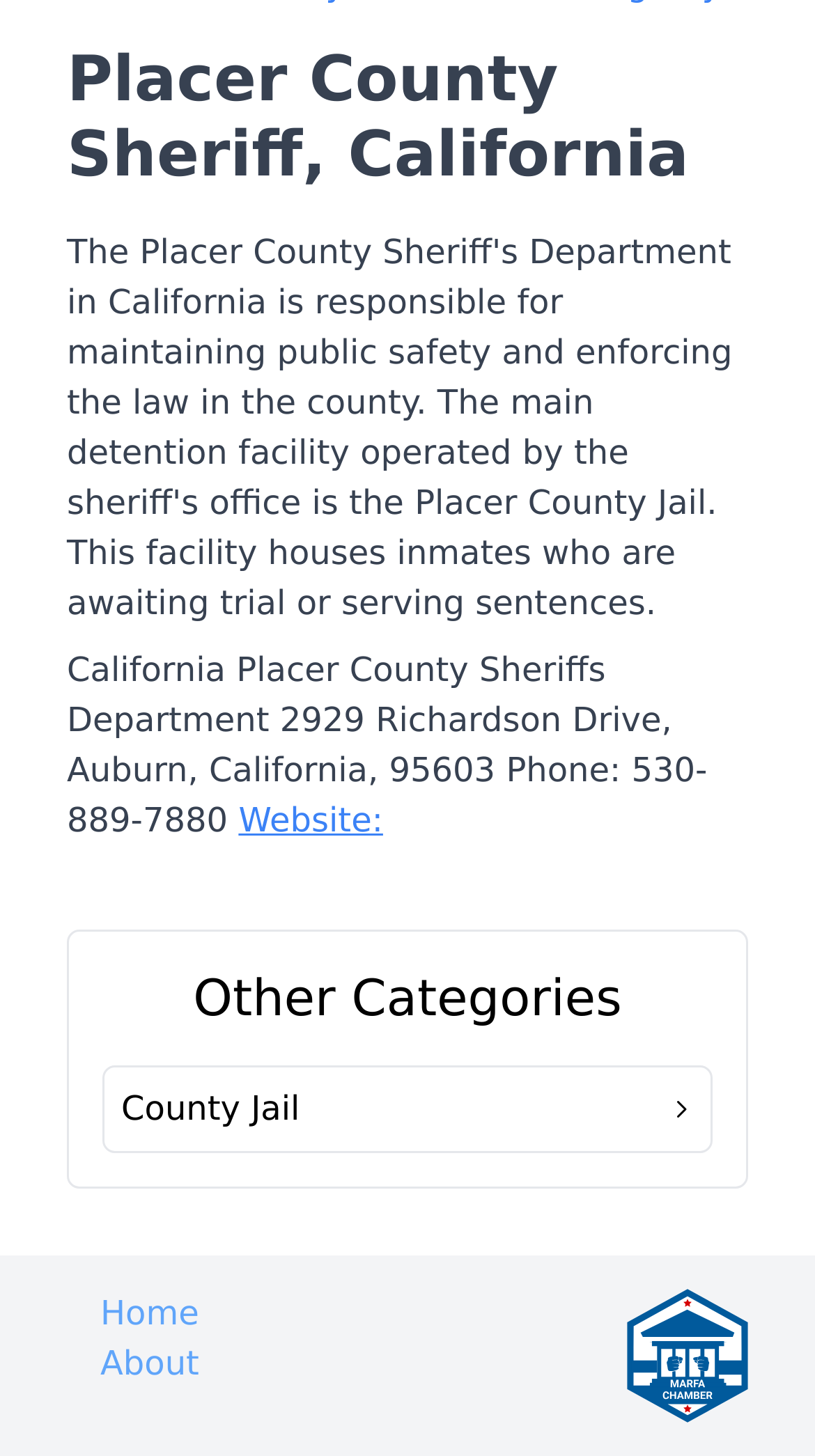What is the category below the main heading?
Using the image, provide a detailed and thorough answer to the question.

The main heading is 'Placer County Sheriff, California', and below it, there is a heading element that contains the text 'Other Categories', which is the category below the main heading.